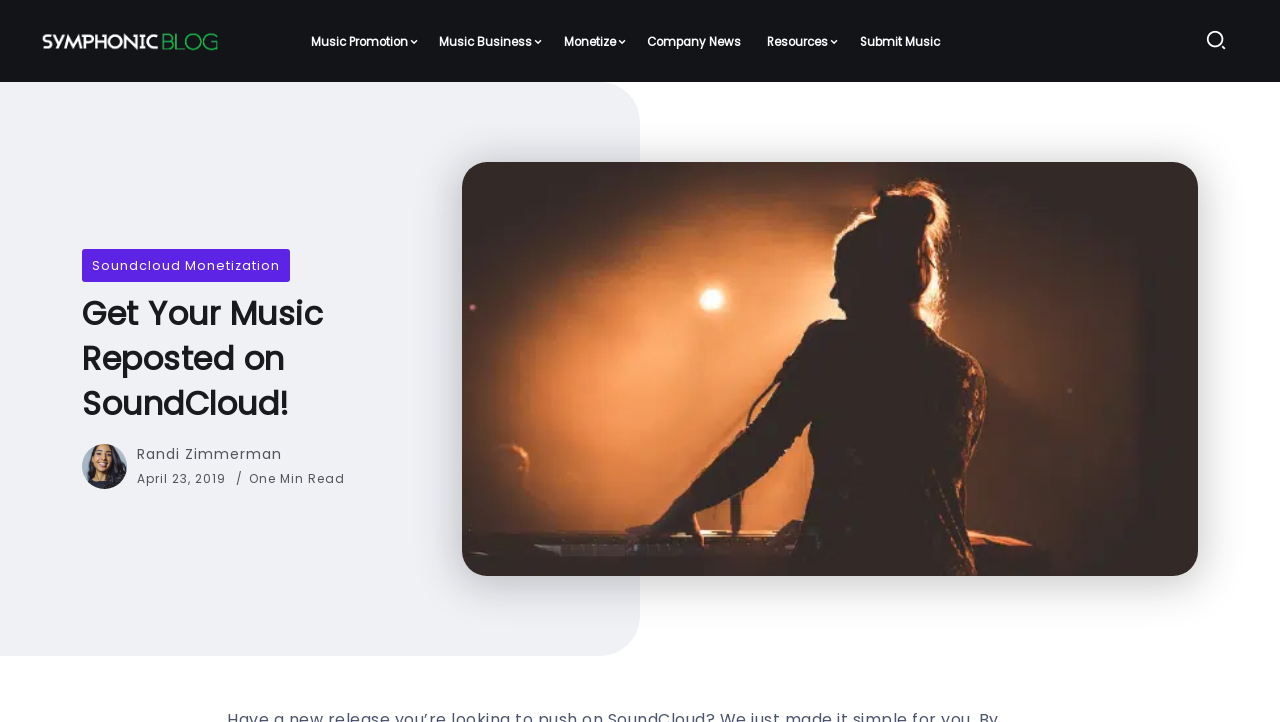How many links are in the top navigation bar?
Kindly offer a comprehensive and detailed response to the question.

I counted the links in the top navigation bar, which are 'Music Promotion', 'Music Business', 'Monetize', and 'Company News', and found that there are 4 links.